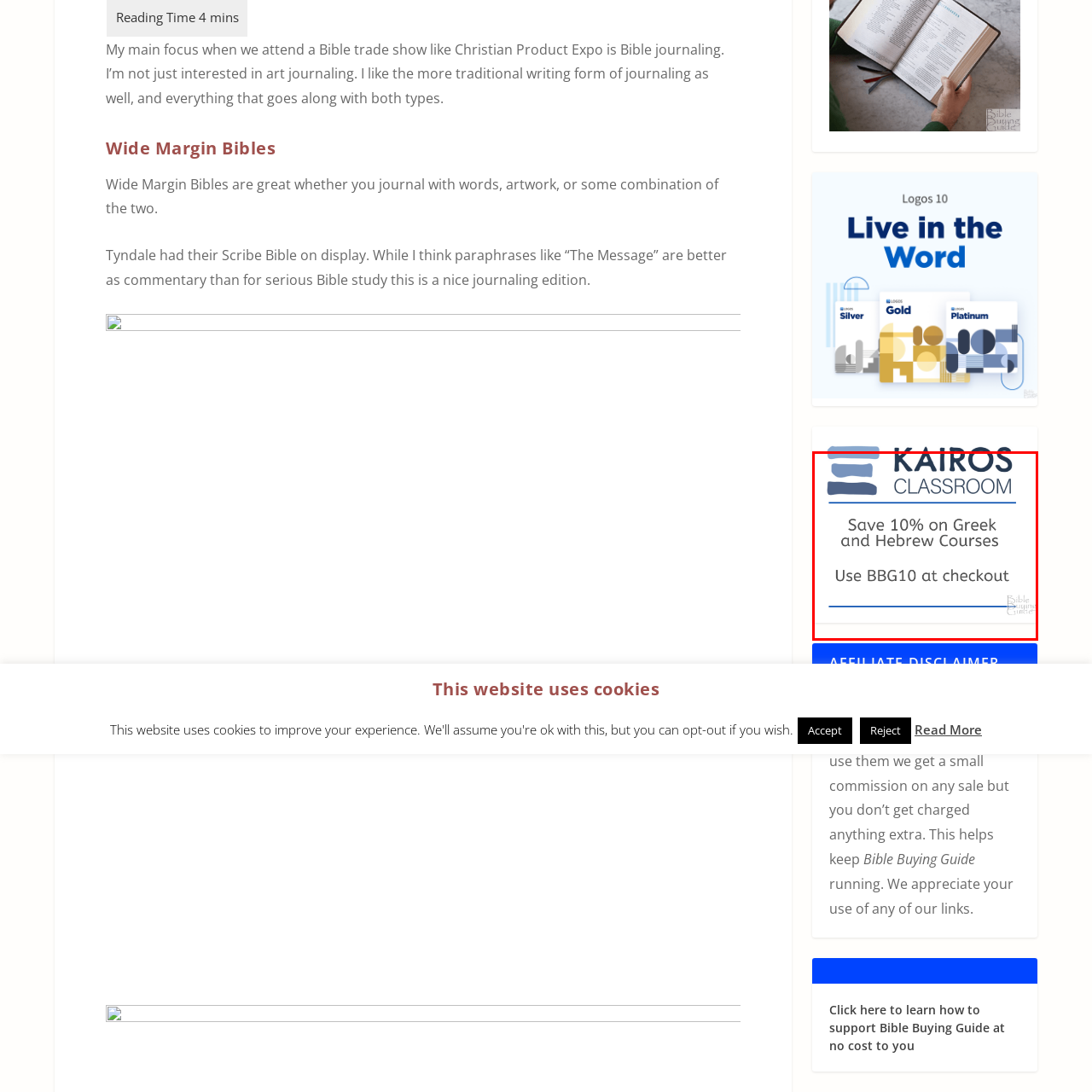Study the part of the image enclosed in the turquoise frame and answer the following question with detailed information derived from the image: 
What is the code to be used at checkout?

The caption instructs users to 'Use BBG10 at checkout' to avail of the offer, which means that the code 'BBG10' needs to be entered during the checkout process to receive the discount.